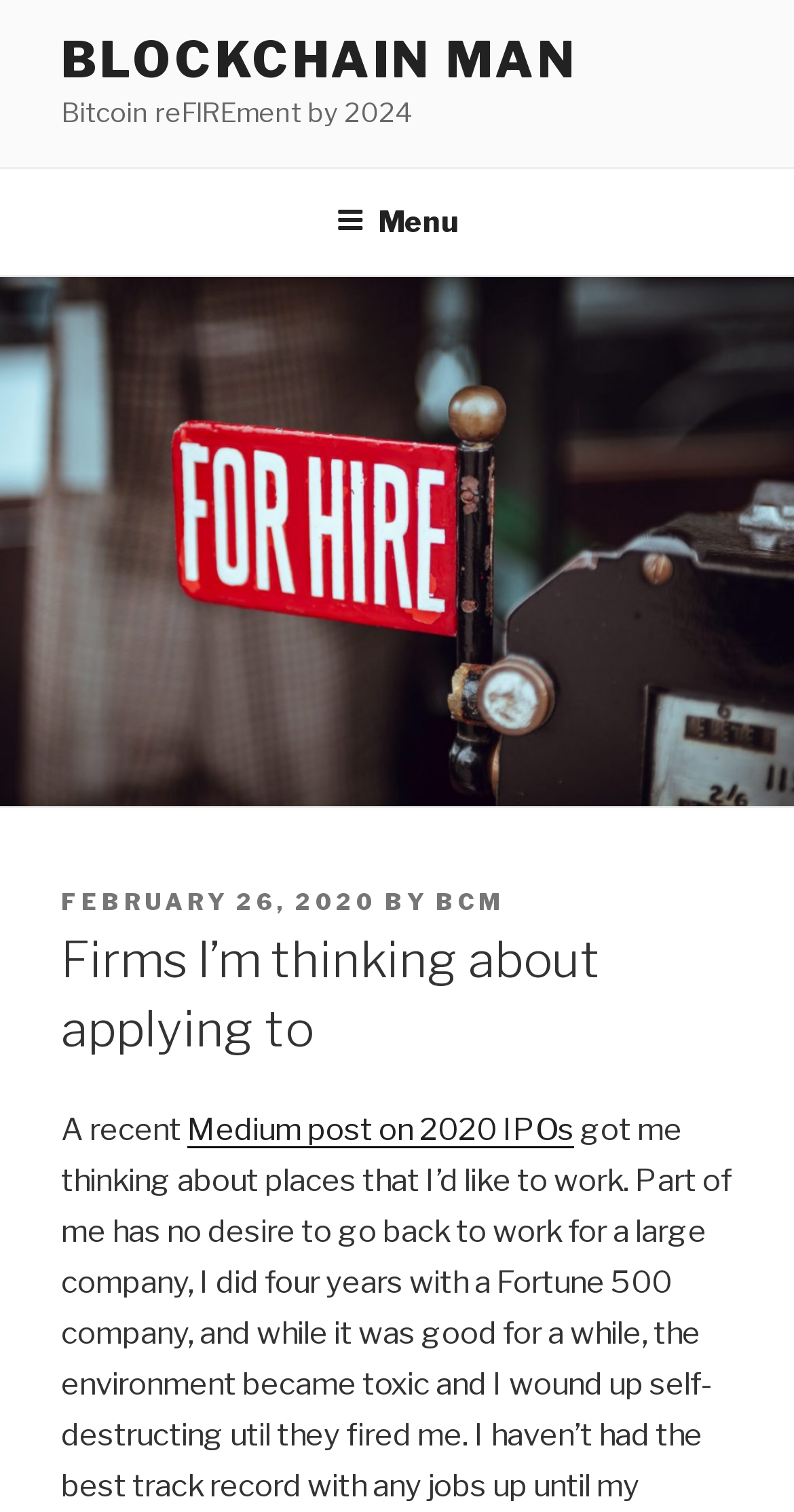Give a detailed explanation of the elements present on the webpage.

The webpage is titled "Firms I’m thinking about applying to | Blockchain Man" and has a prominent link at the top with the text "BLOCKCHAIN MAN". Below this link, there is a static text "Bitcoin reFIREment by 2024". 

On the top navigation menu, there is a button labeled "Menu" which, when expanded, reveals a dropdown menu. Within this menu, there is a header section that contains information about a post, including the text "POSTED ON", a link to the date "FEBRUARY 26, 2020", the author "BCM", and a heading that reads "Firms I’m thinking about applying to". 

Below this header section, there is a paragraph of text that starts with "A recent" and continues with a link to a "Medium post on 2020 IPOs". The text appears to be discussing the author's thoughts on companies they would like to work for, inspired by a recent Medium post about 2020 IPOs.